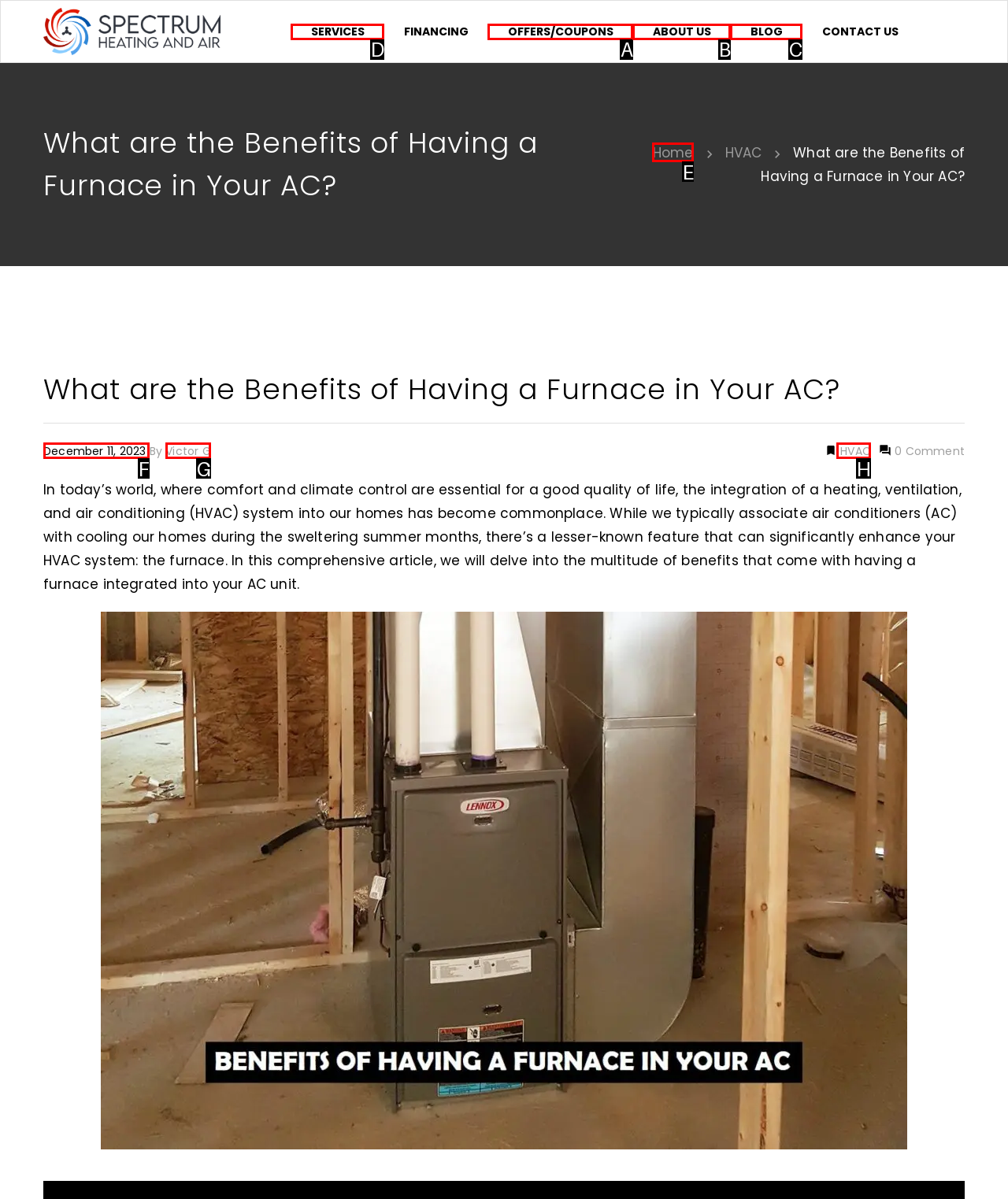Identify the letter of the option to click in order to Click on SERVICES. Answer with the letter directly.

D